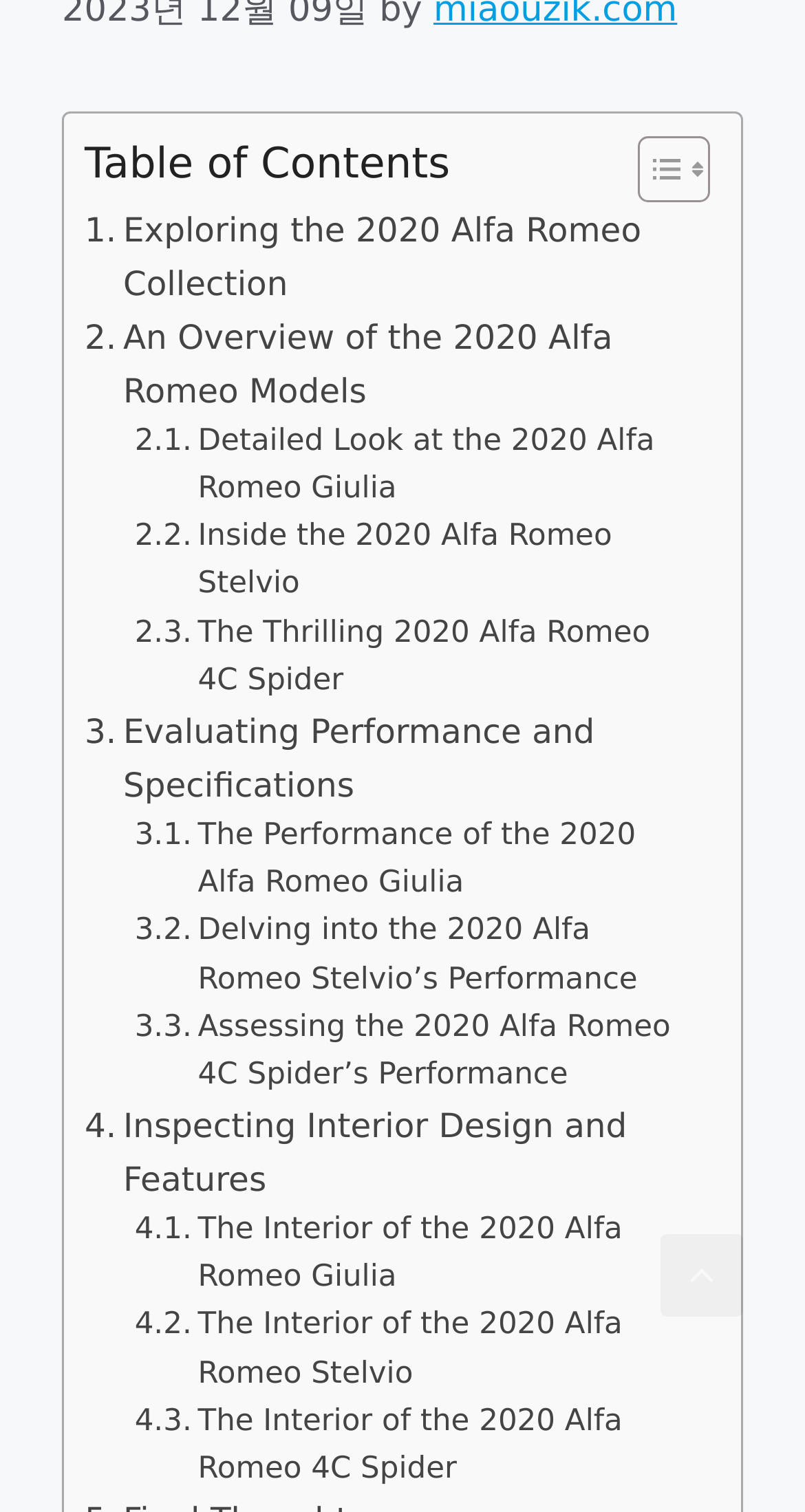Analyze the image and deliver a detailed answer to the question: What is the purpose of the 'Toggle Table of Content' button?

The 'Toggle Table of Content' button is likely used to show or hide the table of contents on the webpage, allowing users to easily navigate to different sections of the page.